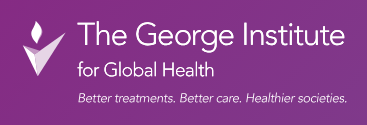Please examine the image and answer the question with a detailed explanation:
What is the tagline of The George Institute?

The tagline 'Better treatments. Better care. Healthier societies.' is written below the institute's name, emphasizing the organization's vision and mission in improving health outcomes globally.